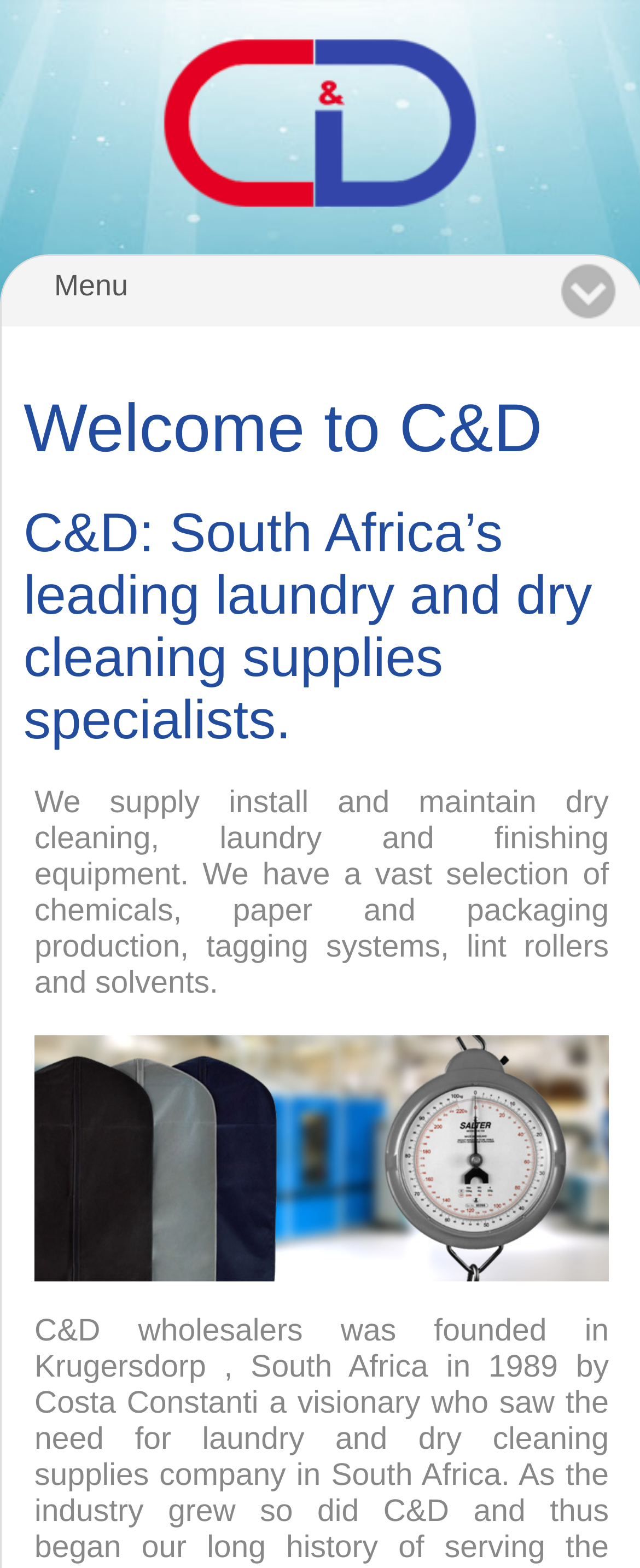Identify and extract the heading text of the webpage.

Welcome to C&D